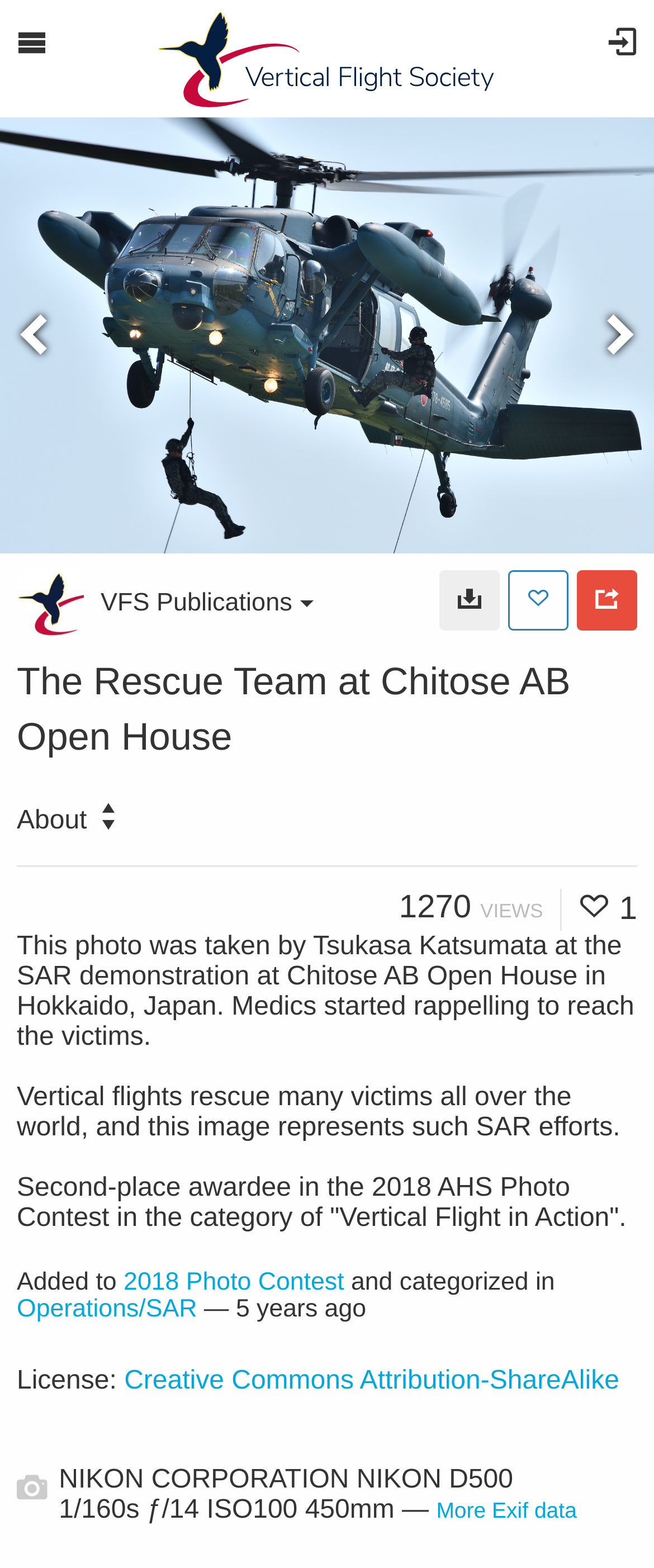What is the license of the photo?
Please answer the question with a detailed and comprehensive explanation.

The license is mentioned in the text 'License: Creative Commons Attribution-ShareAlike', which is part of the photo's metadata.